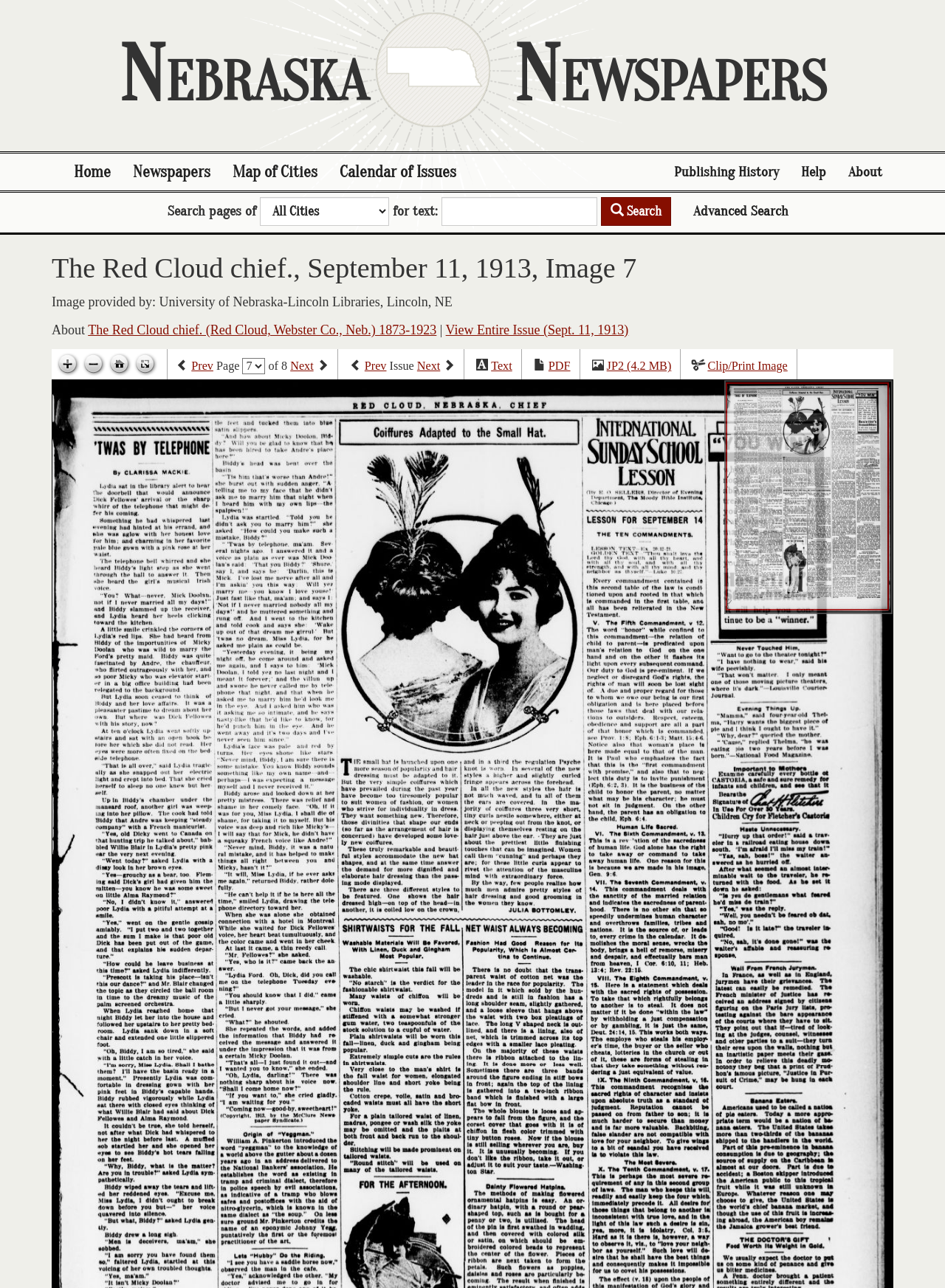Please provide the bounding box coordinates for the element that needs to be clicked to perform the instruction: "View Entire Issue". The coordinates must consist of four float numbers between 0 and 1, formatted as [left, top, right, bottom].

[0.472, 0.251, 0.665, 0.262]